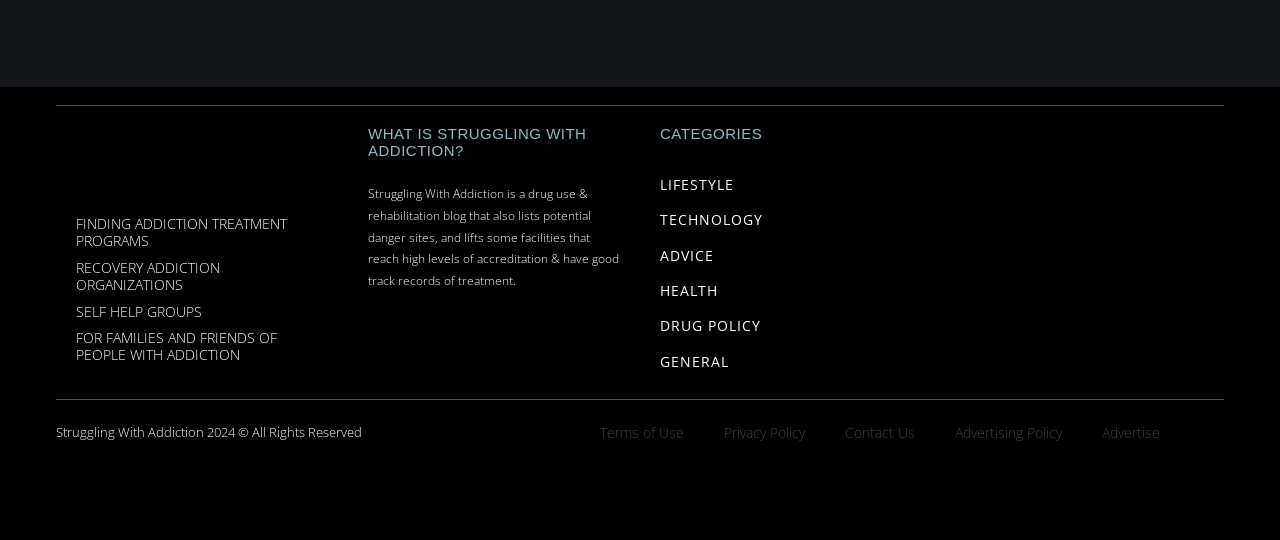Locate the bounding box coordinates of the element that should be clicked to execute the following instruction: "Read about 'WHAT IS STRUGGLING WITH ADDICTION?'".

[0.288, 0.234, 0.484, 0.295]